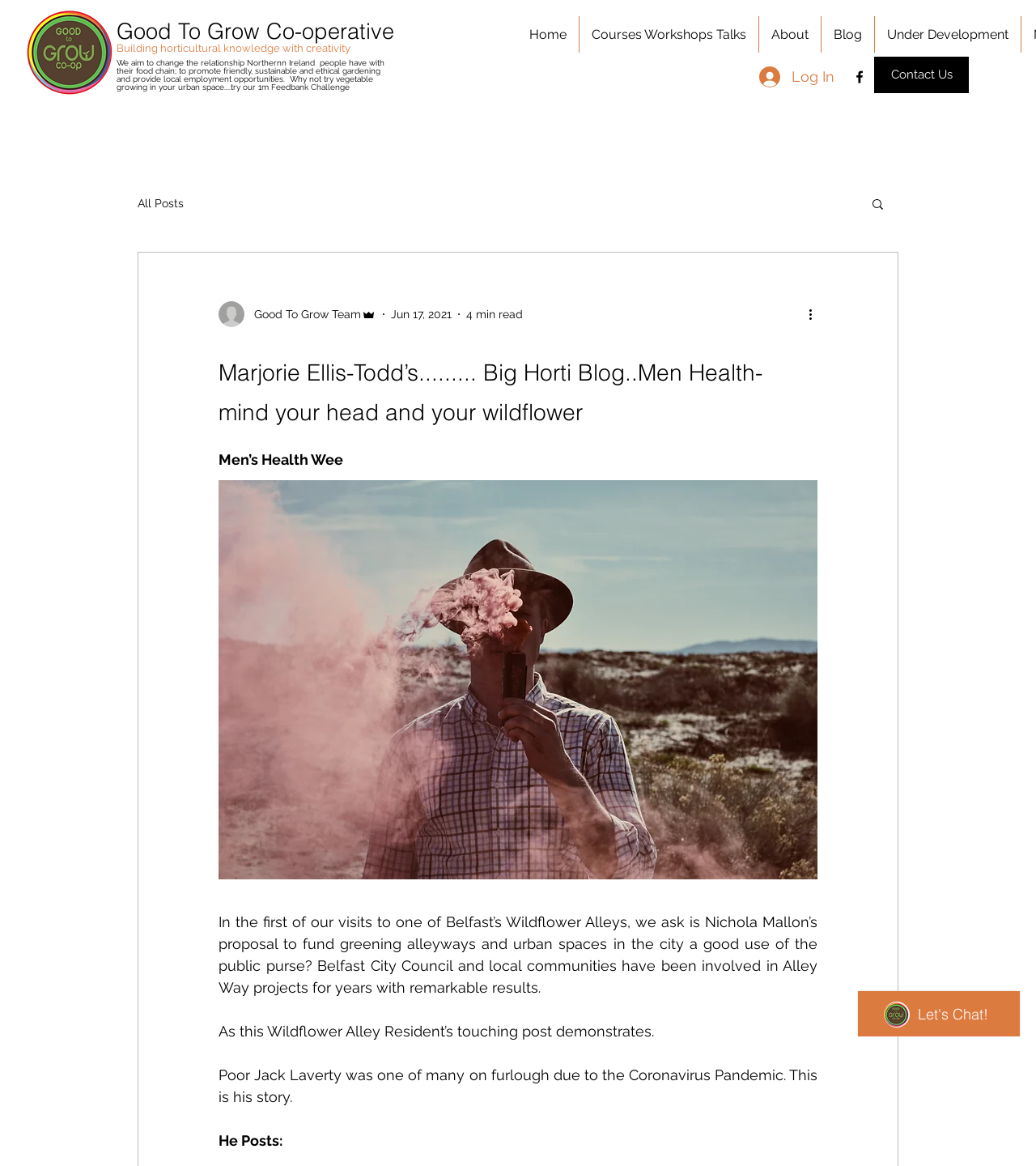Locate the bounding box coordinates of the clickable part needed for the task: "Contact Us".

[0.844, 0.049, 0.935, 0.08]